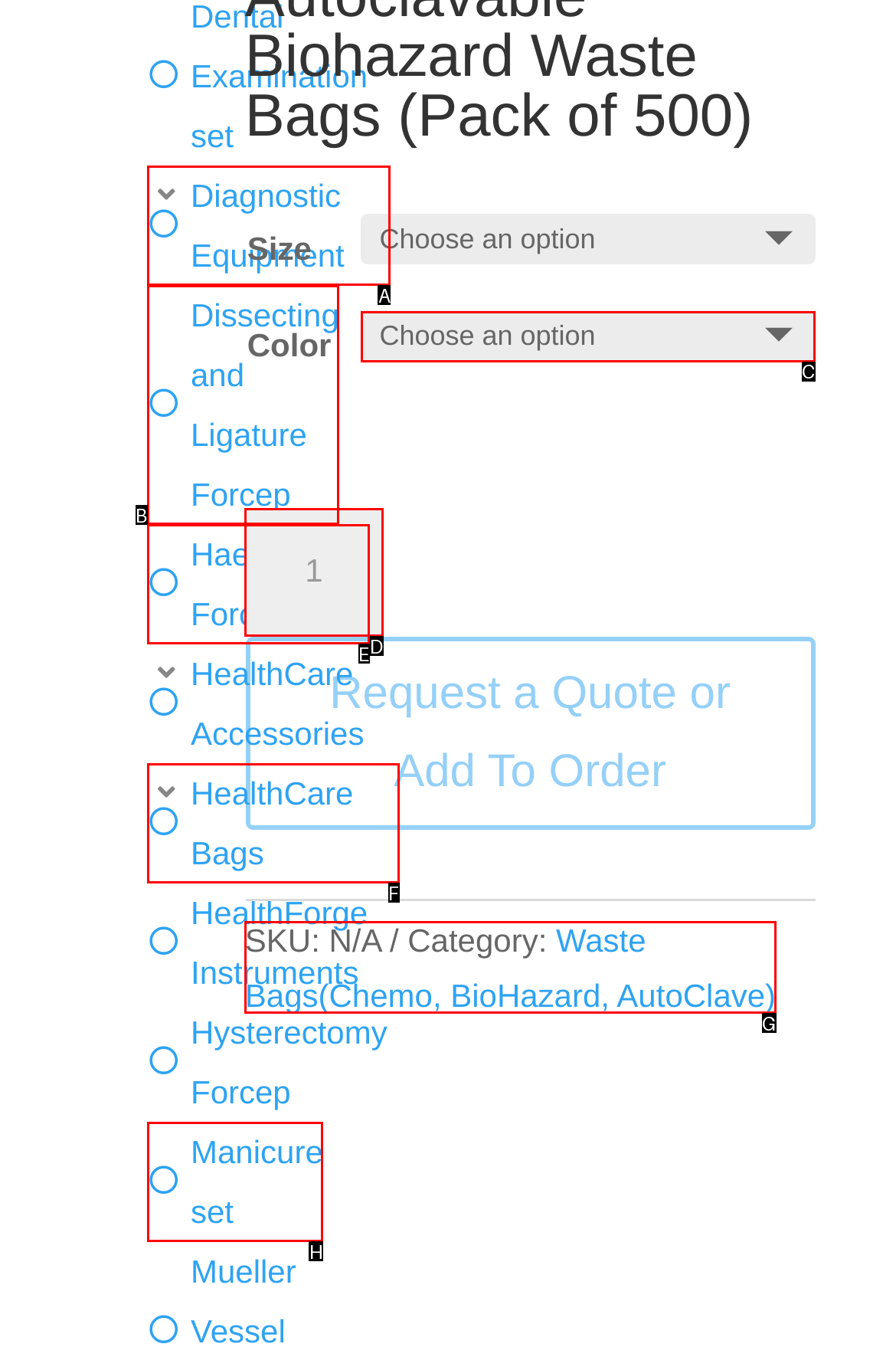Indicate which lettered UI element to click to fulfill the following task: View Waste Bags category
Provide the letter of the correct option.

G